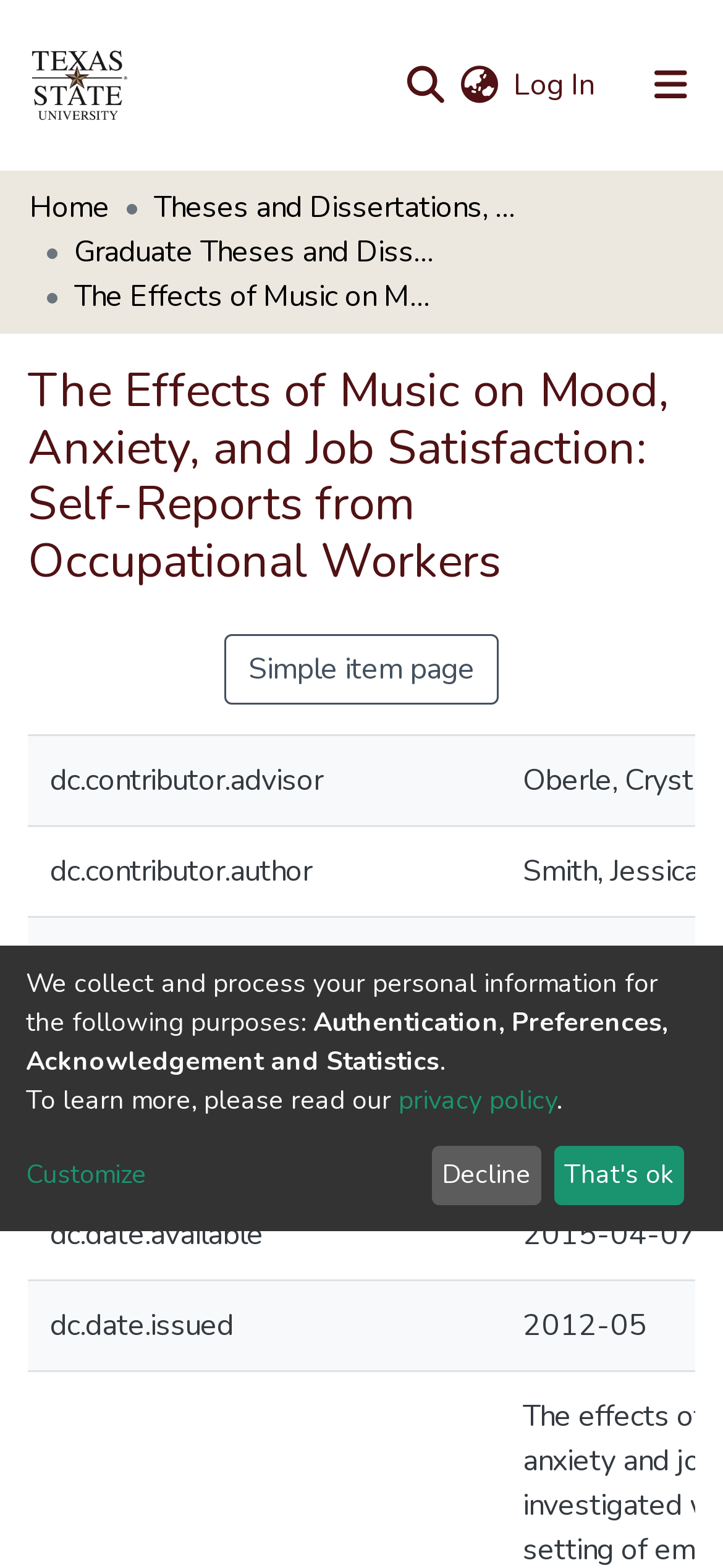Identify the main title of the webpage and generate its text content.

The Effects of Music on Mood, Anxiety, and Job Satisfaction: Self-Reports from Occupational Workers